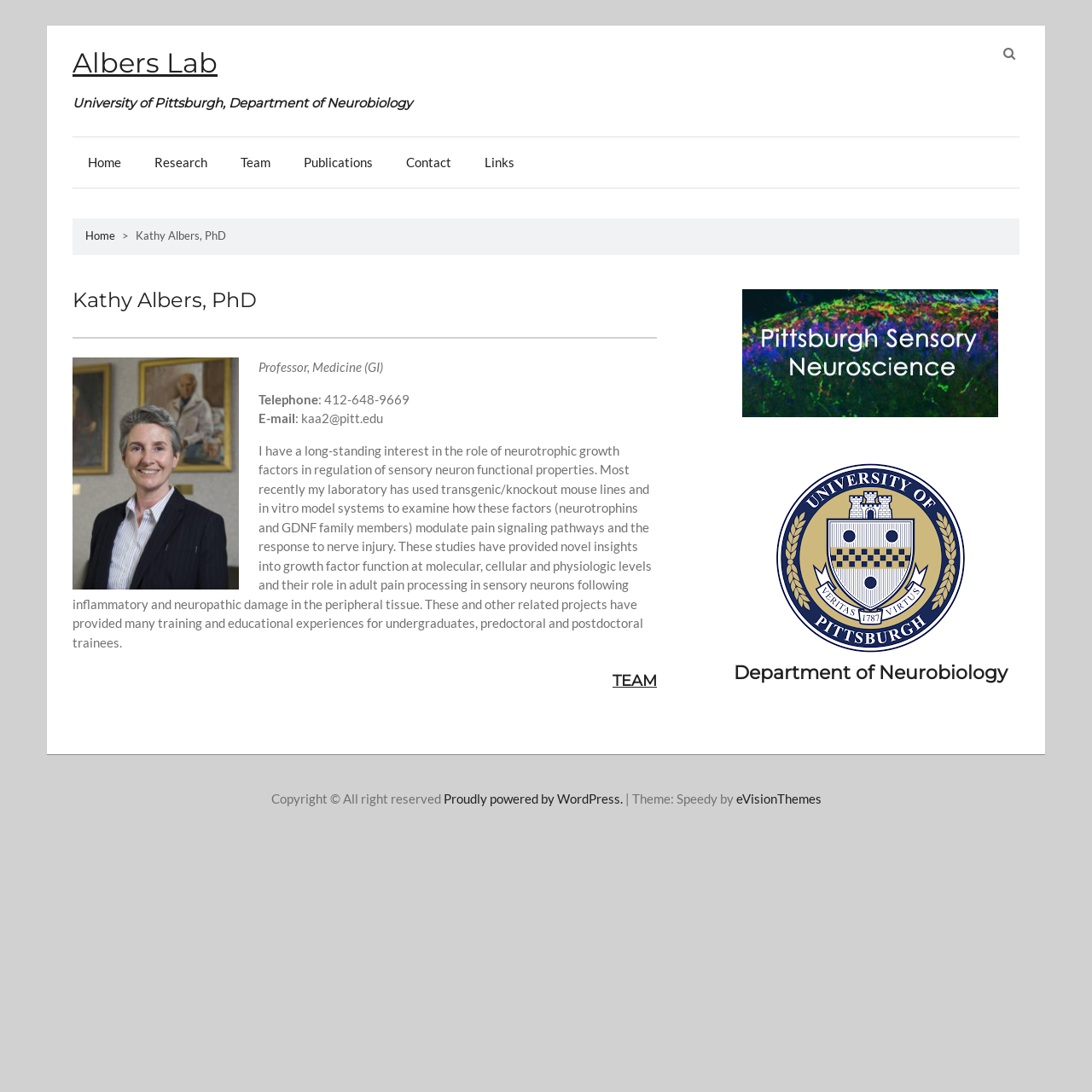Articulate a detailed summary of the webpage's content and design.

This webpage is about Kathy Albers, PhD, and her lab at the University of Pittsburgh, Department of Neurobiology. At the top left, there is a link to skip to the content. Next to it, there is a link to the Albers Lab, followed by the university's department name in a heading. On the top right, there is a search bar with a search button.

Below the search bar, there are several links to different sections of the website, including Home, Research, Team, Publications, Contact, and Links. 

The main content of the page is divided into two sections. On the left, there is a profile section with a heading that displays Kathy Albers' name and title. Below the heading, there is an image of Kathy Albers, followed by her title, contact information, and a brief description of her research interests. 

On the right side of the profile section, there is a section with a heading that says "TEAM", which links to the team page. Below the profile section, there are several images and links, including a header image, an image with a link to "imgres-1", and a link to the Department of Neurobiology.

At the bottom of the page, there is a footer section with copyright information, a link to WordPress, and a theme credit.